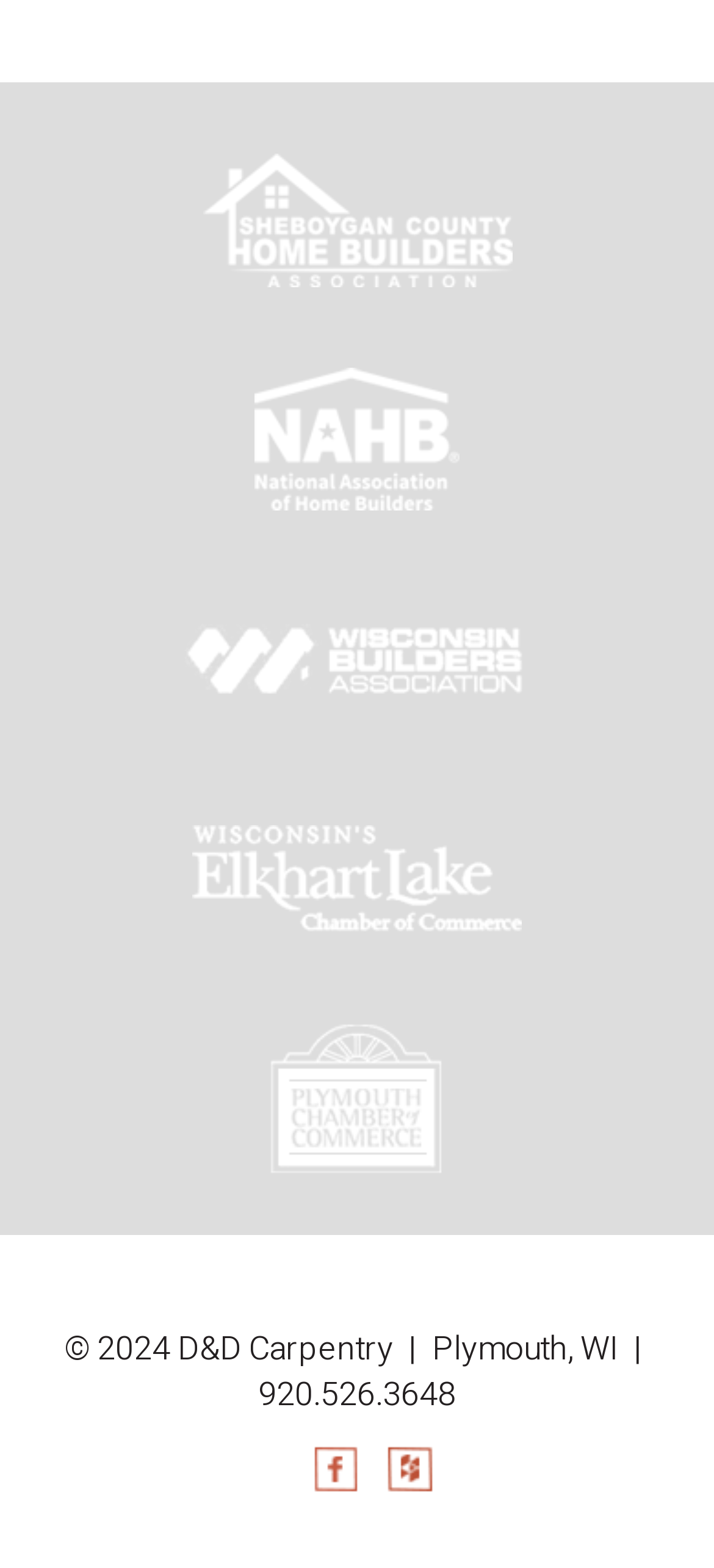Based on the provided description, "alt="National Association of Home Builders"", find the bounding box of the corresponding UI element in the screenshot.

[0.356, 0.222, 0.644, 0.338]